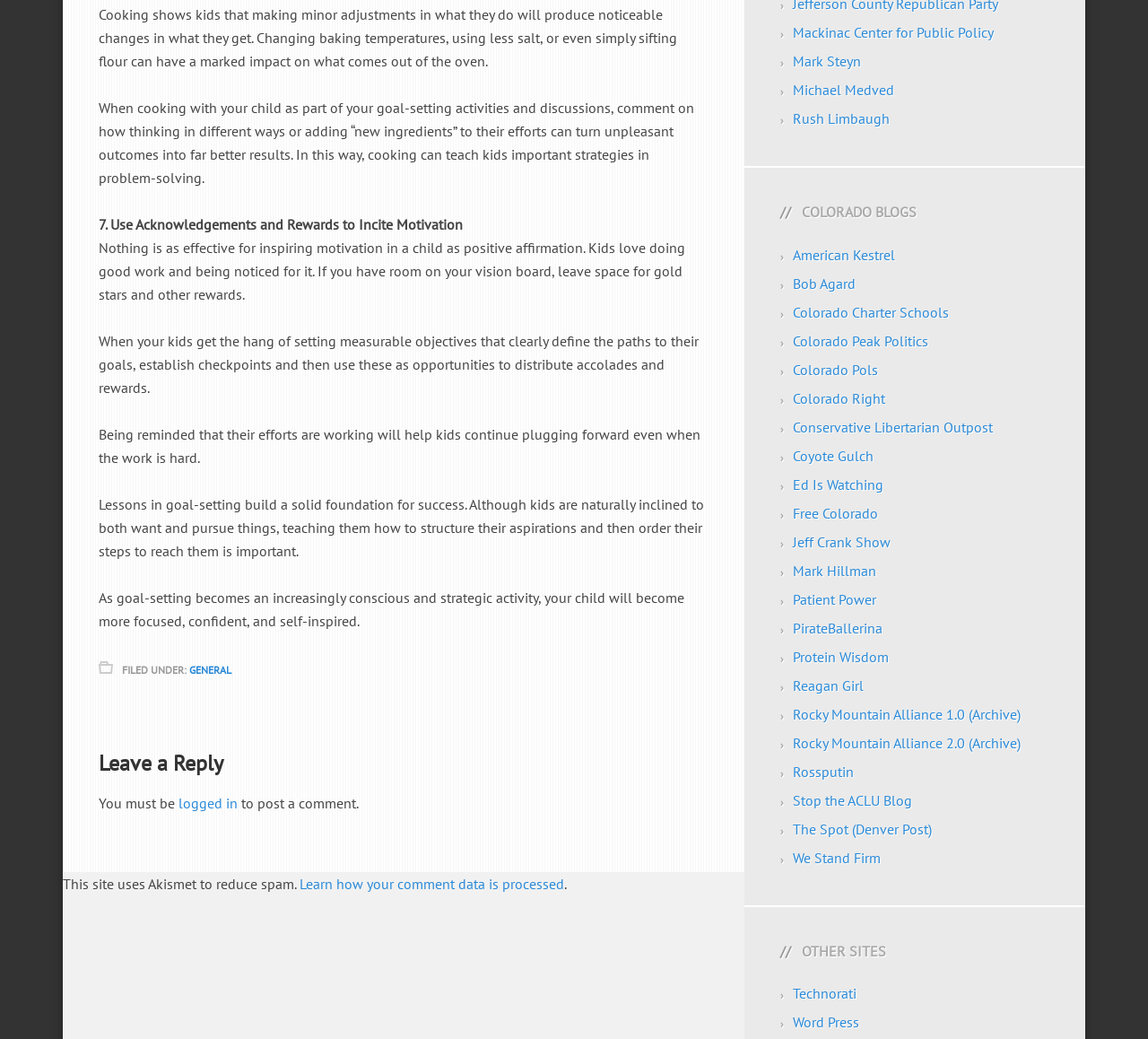Locate the bounding box coordinates of the clickable area needed to fulfill the instruction: "Click on 'Mackinac Center for Public Policy'".

[0.691, 0.023, 0.866, 0.04]